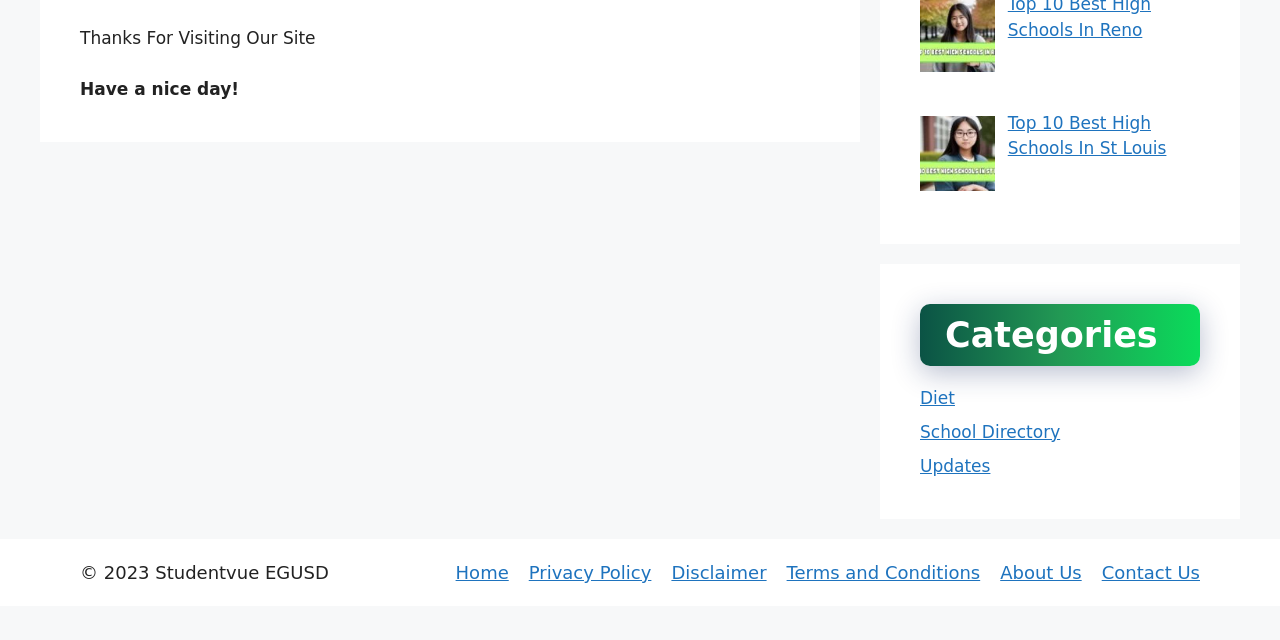Using the description: "Updates", determine the UI element's bounding box coordinates. Ensure the coordinates are in the format of four float numbers between 0 and 1, i.e., [left, top, right, bottom].

[0.719, 0.712, 0.774, 0.743]